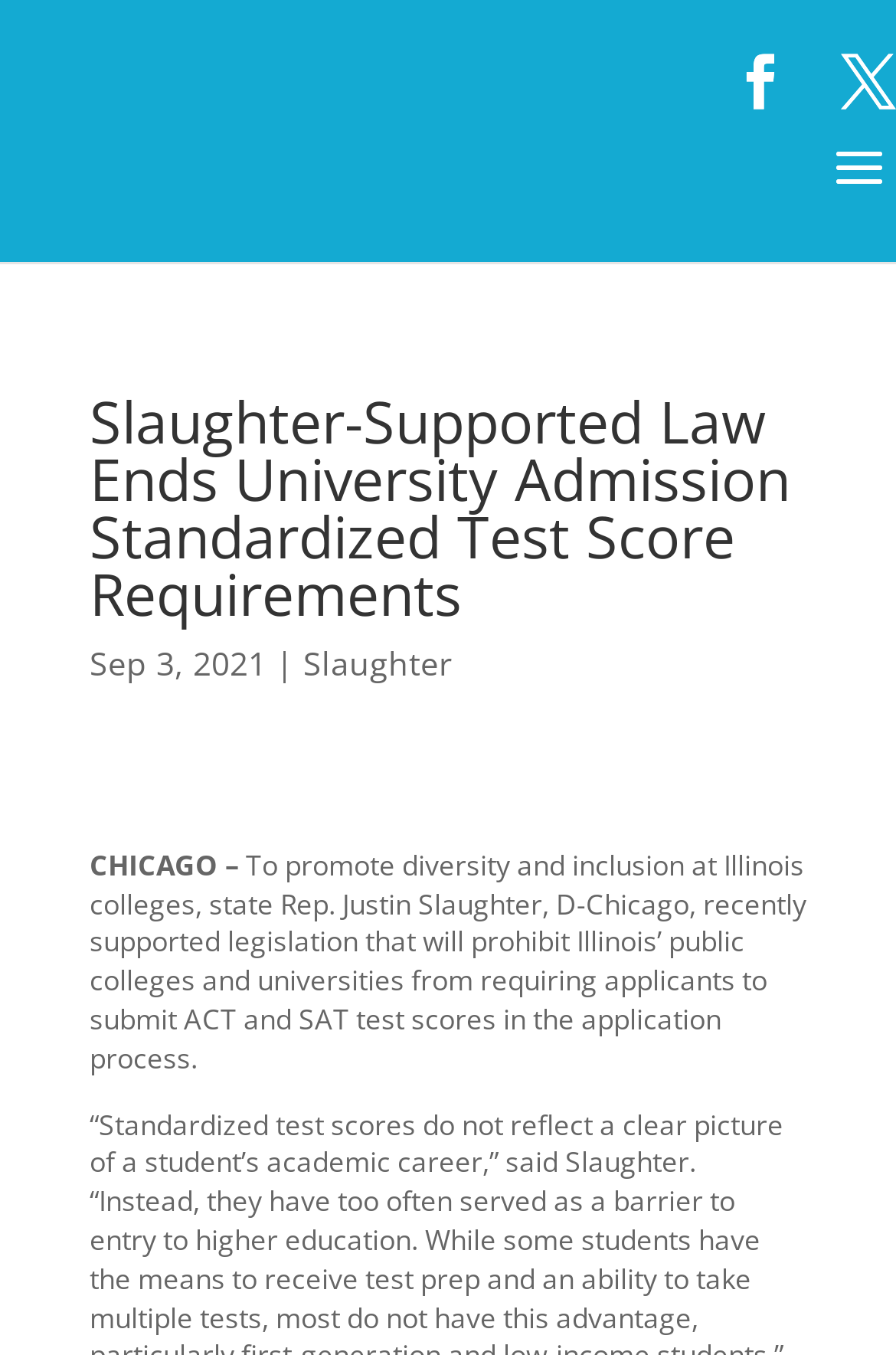Identify the text that serves as the heading for the webpage and generate it.

Slaughter-Supported Law Ends University Admission Standardized Test Score Requirements